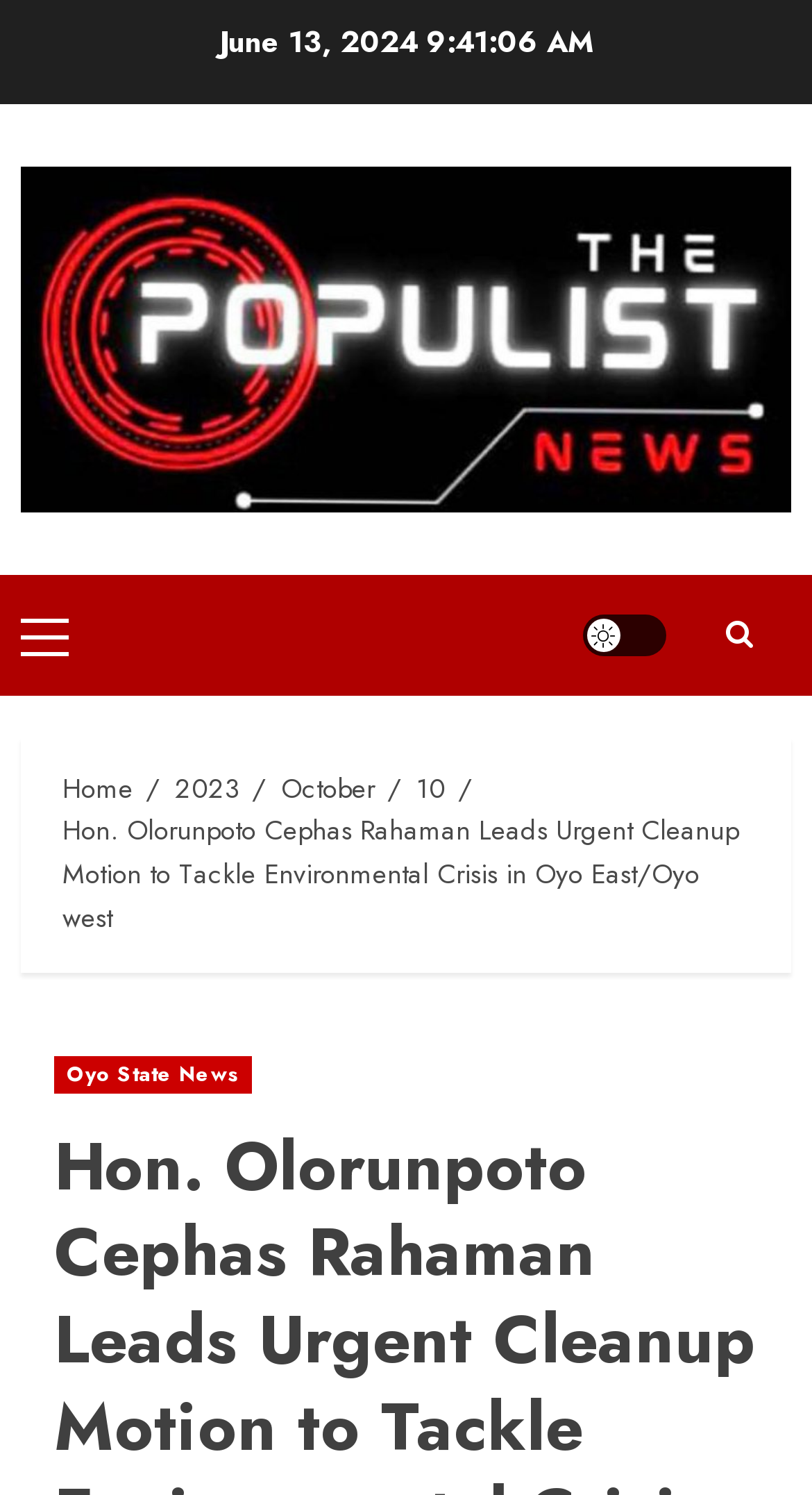What is the name of the person leading the cleanup motion?
From the image, respond using a single word or phrase.

Hon. Olorunpoto Cephas Rahaman